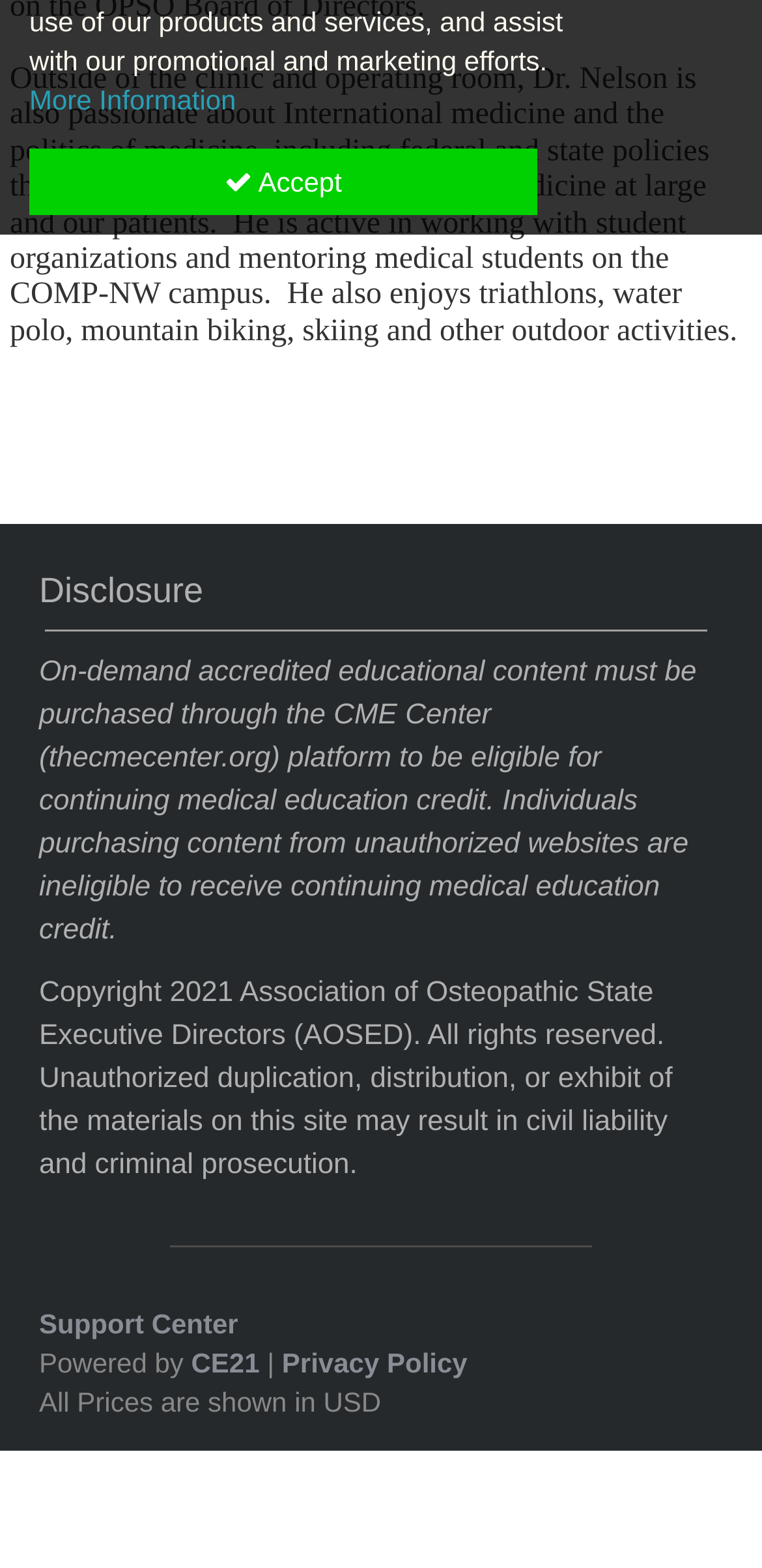Provide a thorough and detailed response to the question by examining the image: 
What is the purpose of the CME Center platform?

According to the StaticText element with the text 'On-demand accredited educational content must be purchased through the CME Center (thecmecenter.org) platform to be eligible for continuing medical education credit.', the CME Center platform is used to purchase accredited educational content.